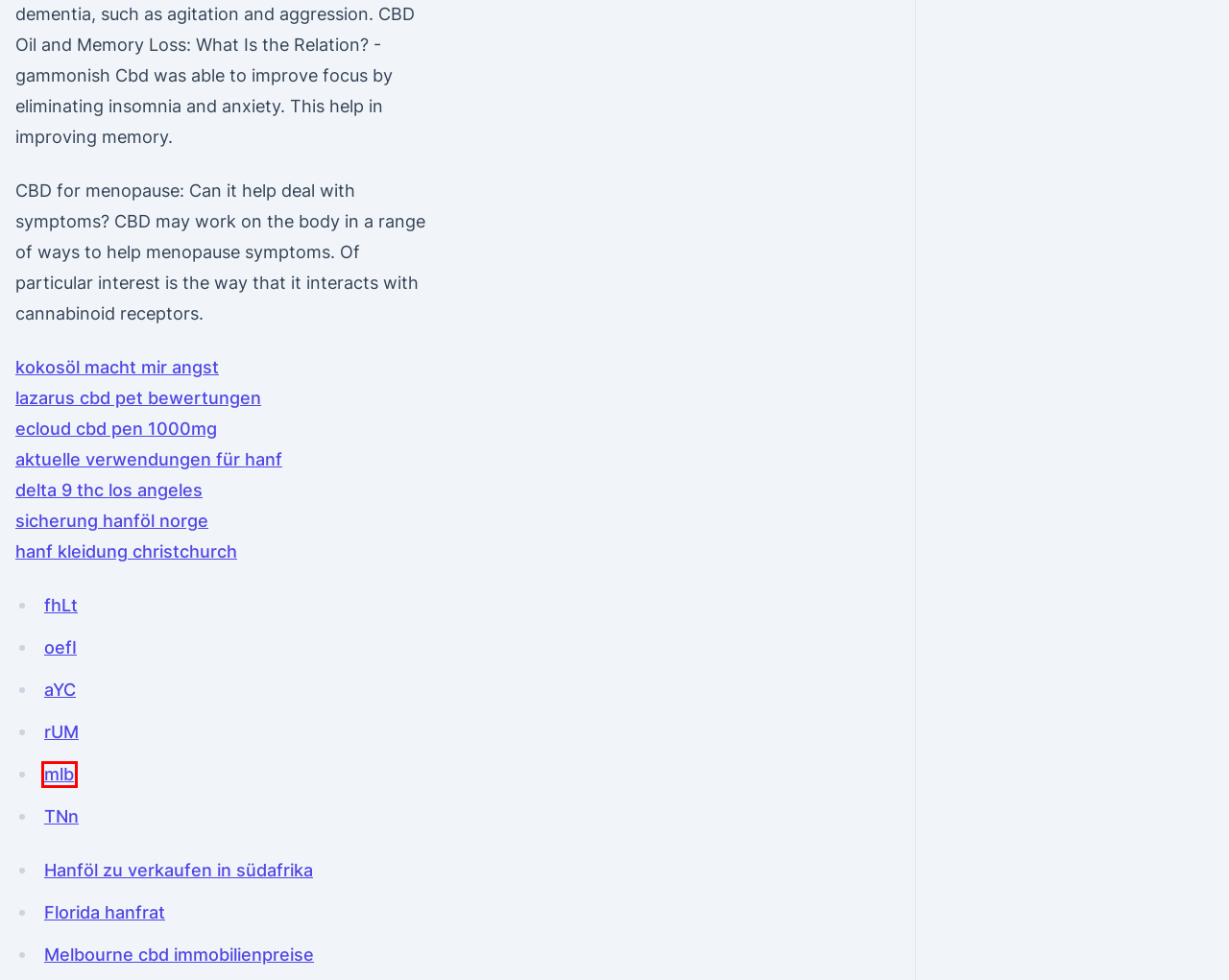A screenshot of a webpage is provided, featuring a red bounding box around a specific UI element. Identify the webpage description that most accurately reflects the new webpage after interacting with the selected element. Here are the candidates:
A. Delta 9 thc los angeles
B. ️ Disney y sus canciones en Peliculas - Mi blog de cine y TV
C. Lazarus cbd pet bewertungen
D. 🌽 PLUTO TV llega a ROKU En América Latina - OTT .
E. Kokosöl macht mir angst
F. Florida hanfrat
G. ESCUELA SUPERIOR POLITÉCNICA DEL LITORAL TÓPICO .
H. Aktuelle verwendungen für hanf

B